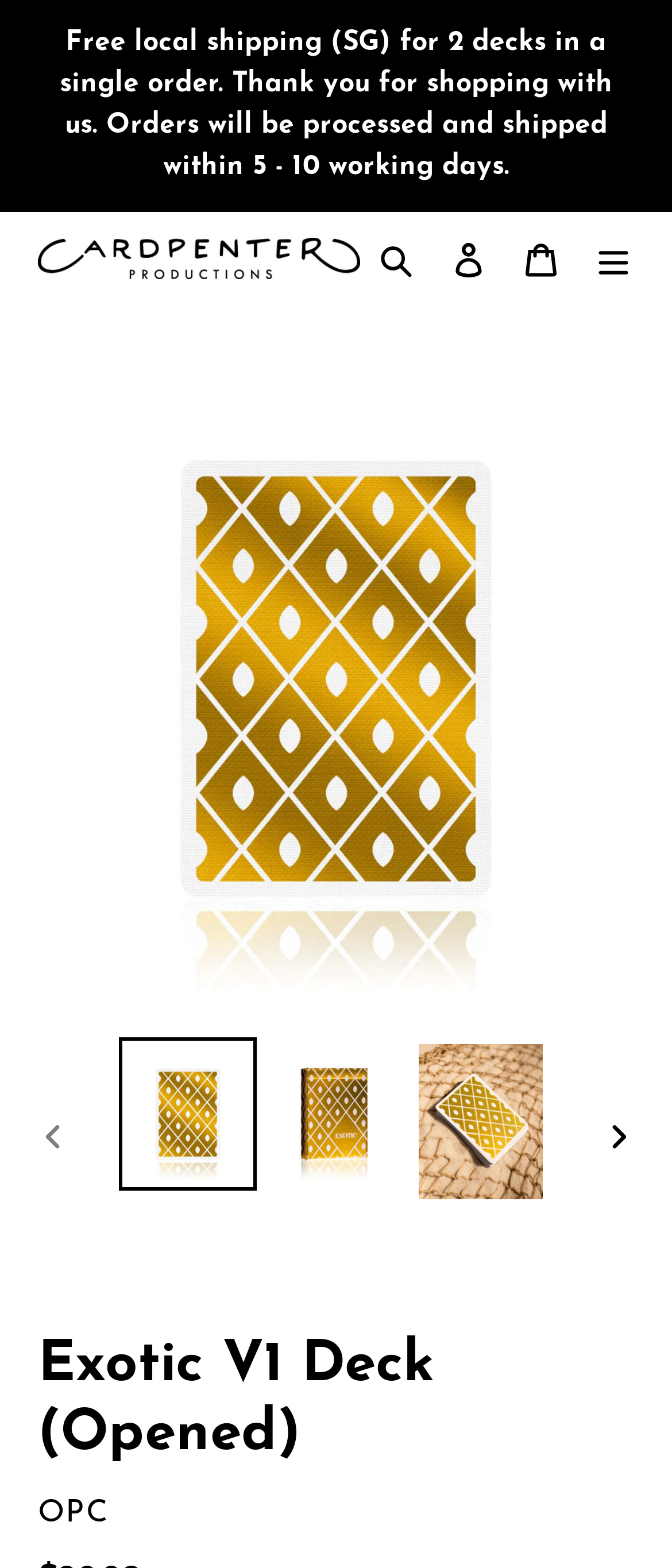Please identify the bounding box coordinates of the area I need to click to accomplish the following instruction: "Go to 'The Cardpenter' website".

[0.056, 0.152, 0.536, 0.178]